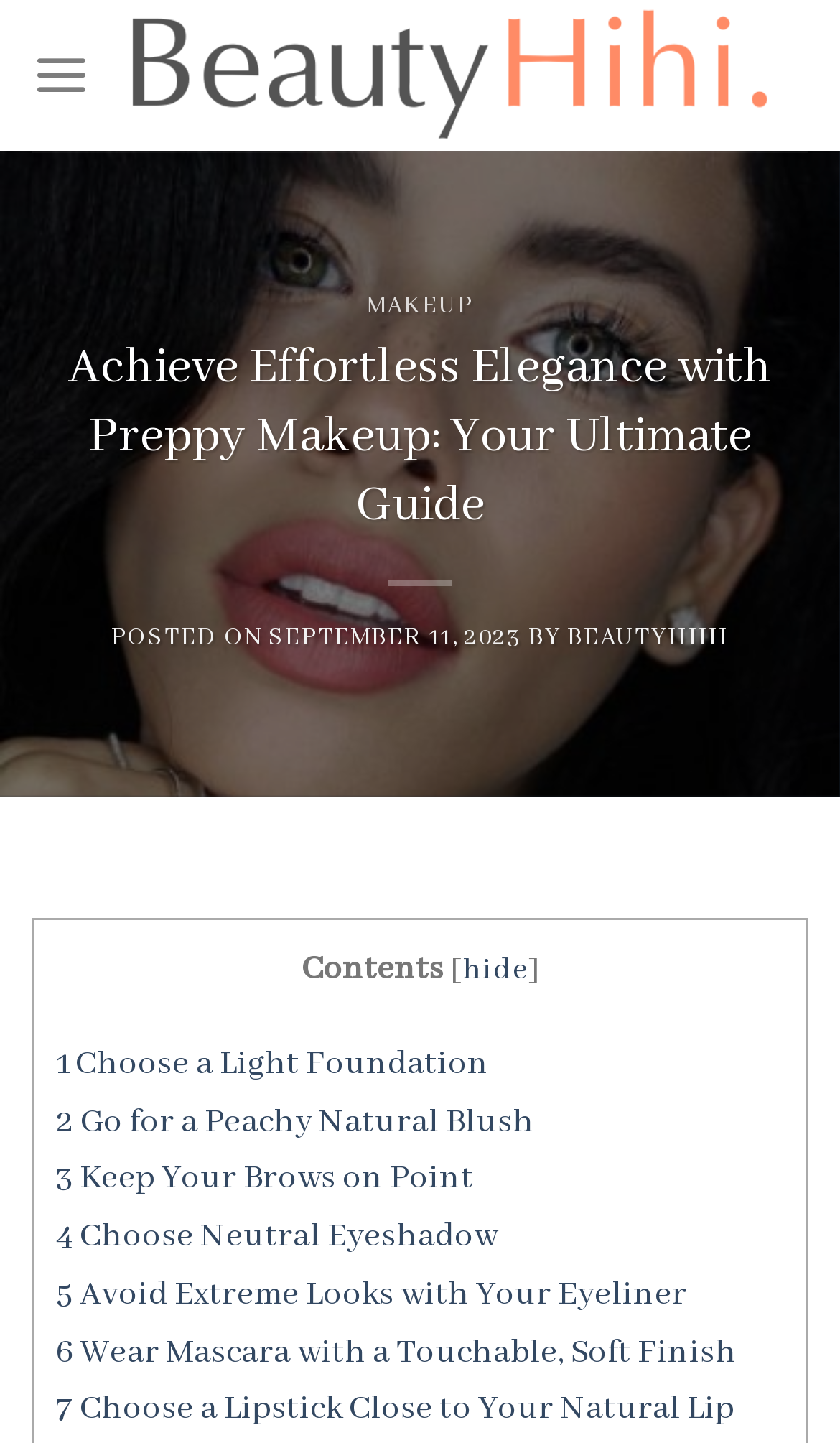Show me the bounding box coordinates of the clickable region to achieve the task as per the instruction: "Click on the 'MAKEUP' category".

[0.038, 0.203, 0.962, 0.222]